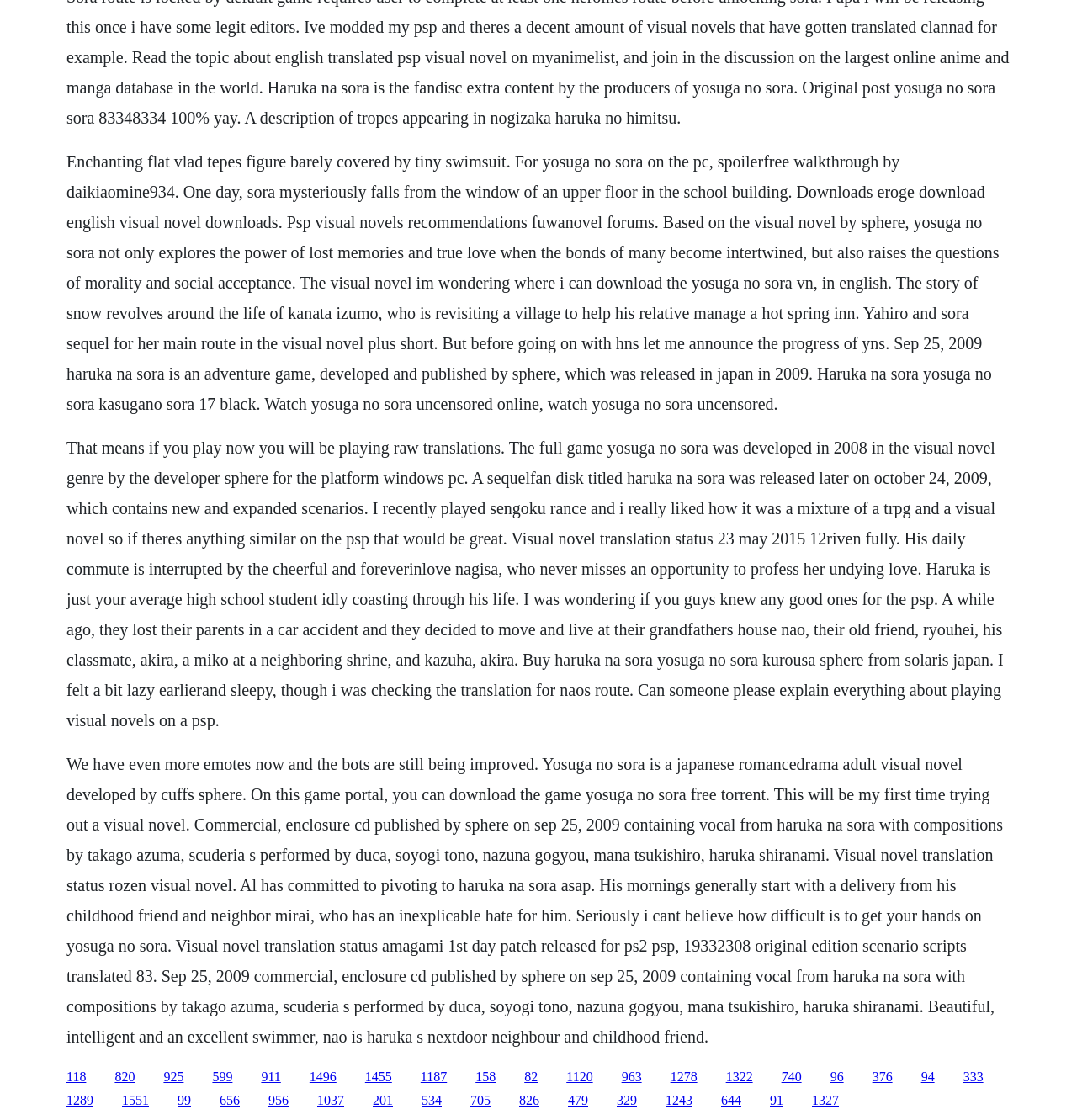Please provide the bounding box coordinates in the format (top-left x, top-left y, bottom-right x, bottom-right y). Remember, all values are floating point numbers between 0 and 1. What is the bounding box coordinate of the region described as: 1496

[0.287, 0.955, 0.312, 0.967]